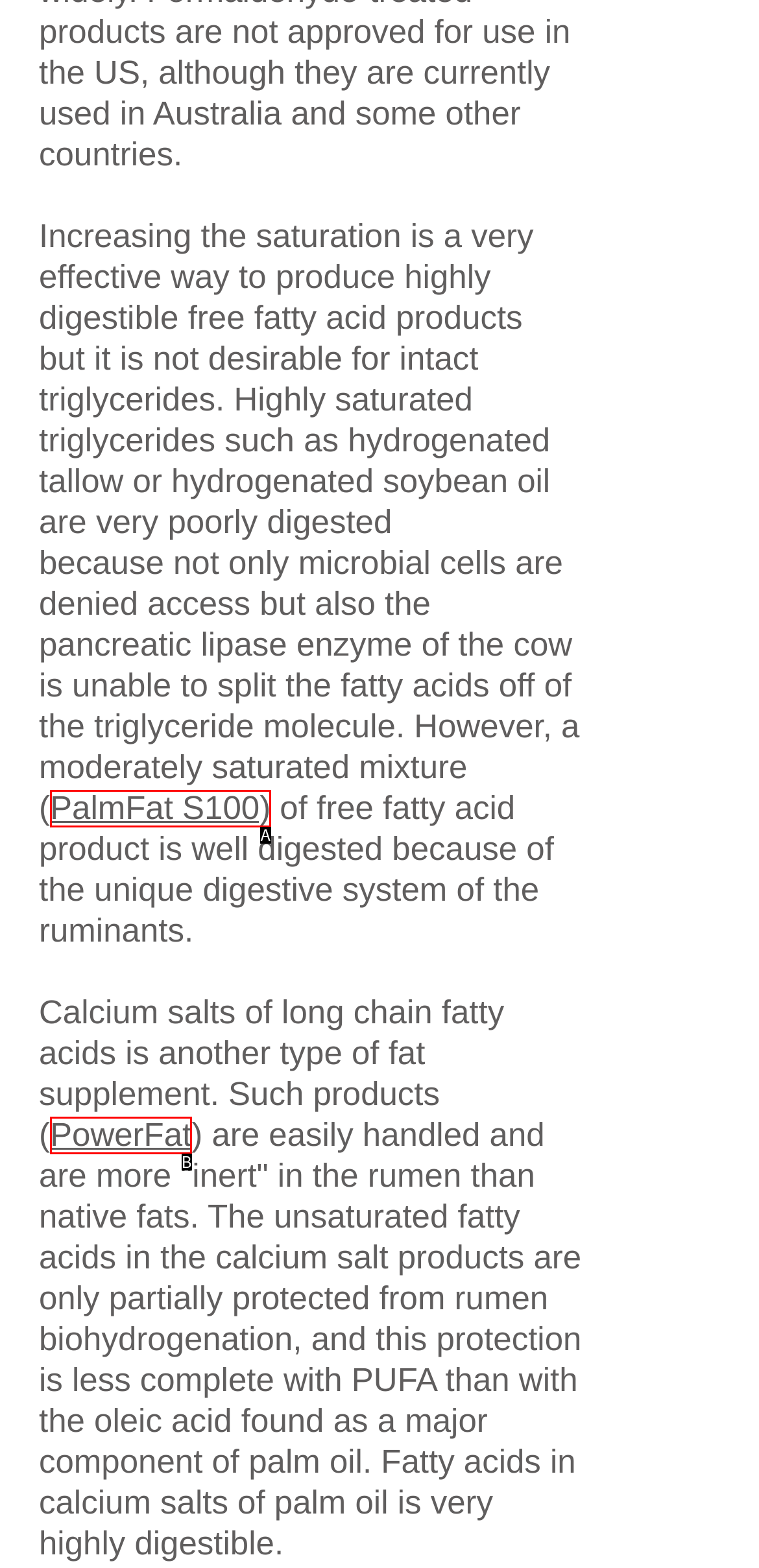Which HTML element fits the description: PowerFat? Respond with the letter of the appropriate option directly.

B